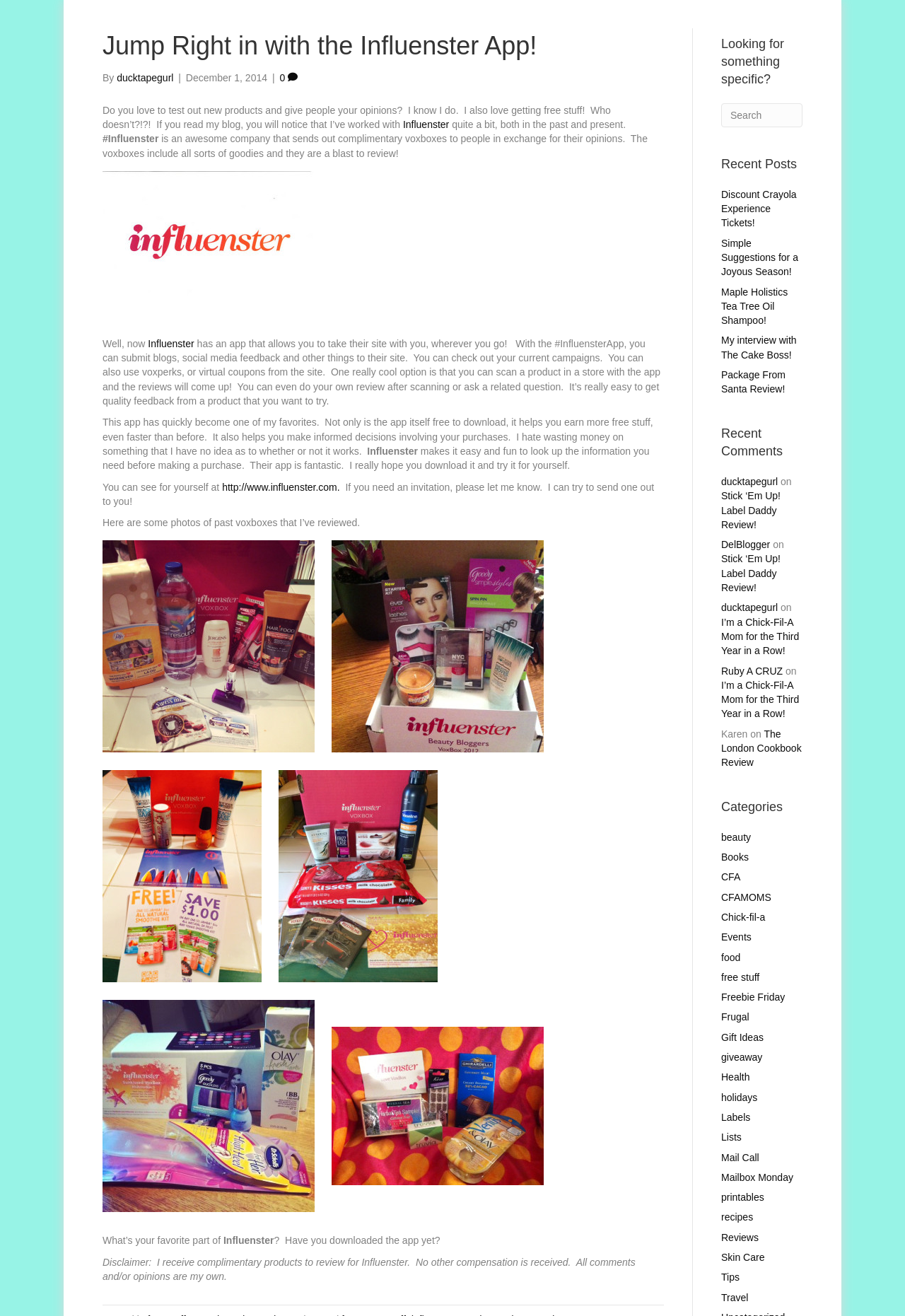What can users do with the Influenster App?
With the help of the image, please provide a detailed response to the question.

Users can submit blogs, social media feedback, and other things to the site, check out their current campaigns, use voxperks or virtual coupons from the site, scan a product in a store and the reviews will come up, and even do their own review after scanning or ask a related question.